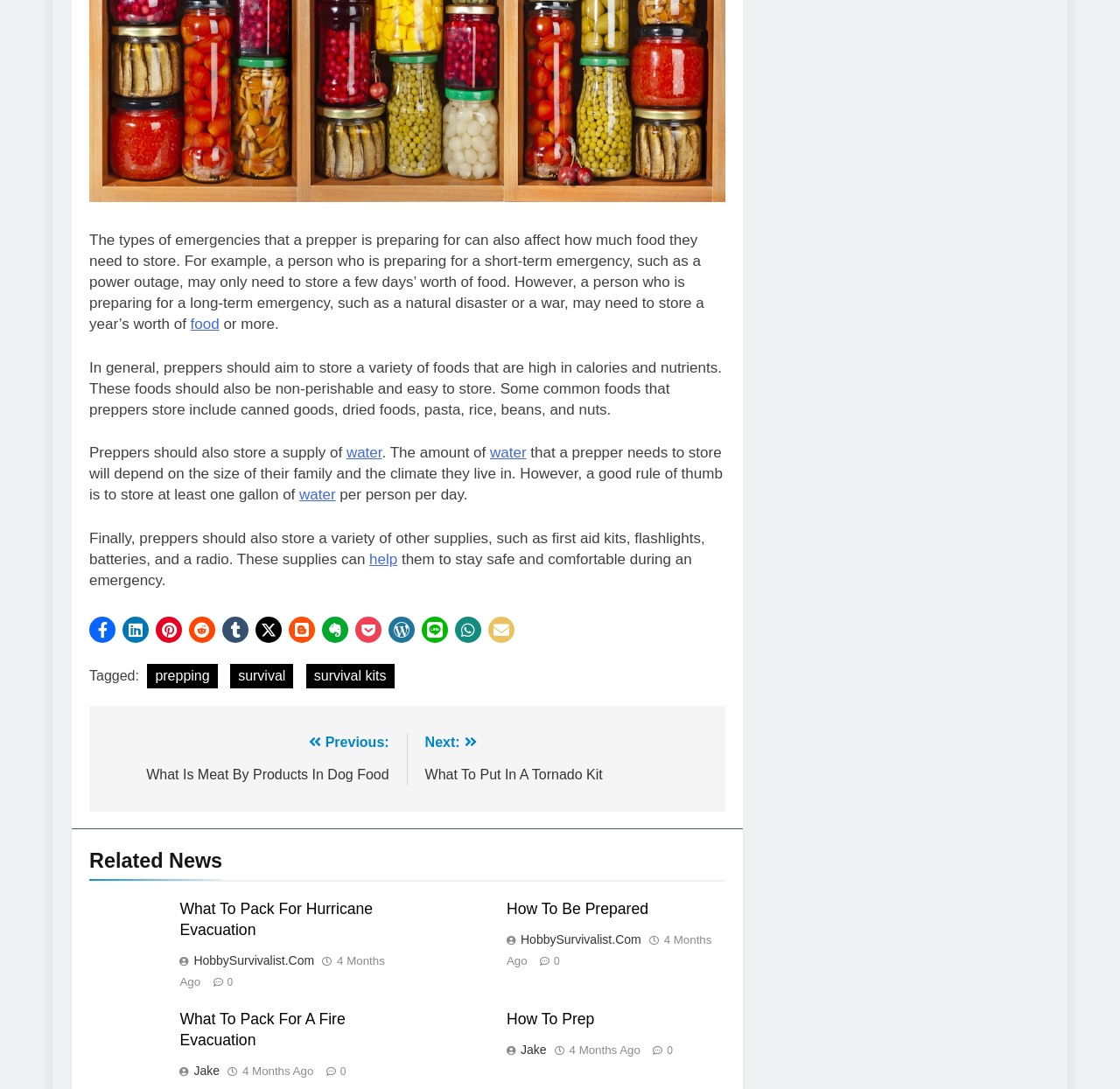Determine the bounding box coordinates of the UI element described by: "aria-label="Share on Tumblr"".

[0.198, 0.566, 0.222, 0.591]